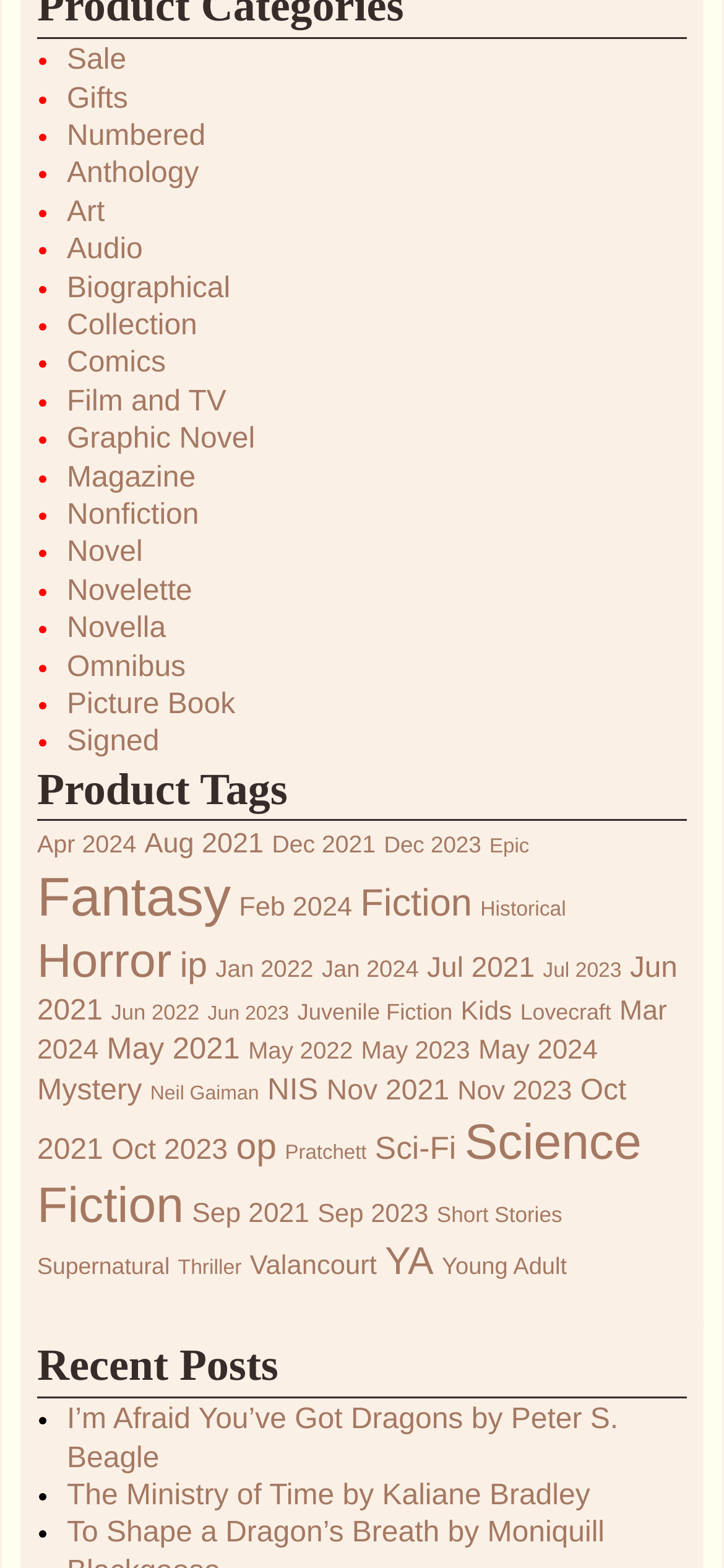Determine the bounding box coordinates of the UI element described by: "May 2023".

[0.499, 0.661, 0.649, 0.679]